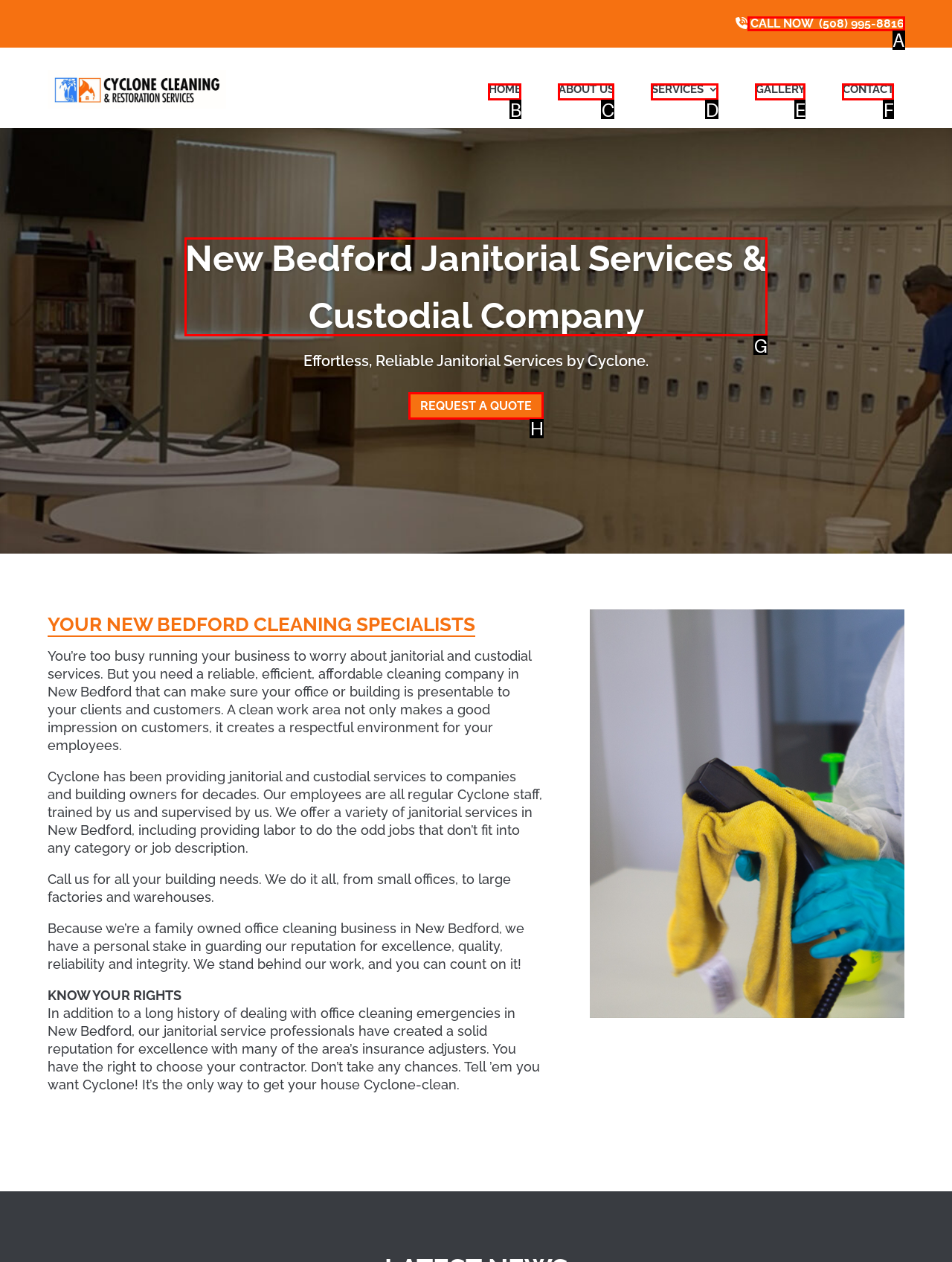Identify the correct lettered option to click in order to perform this task: Request a quote. Respond with the letter.

H